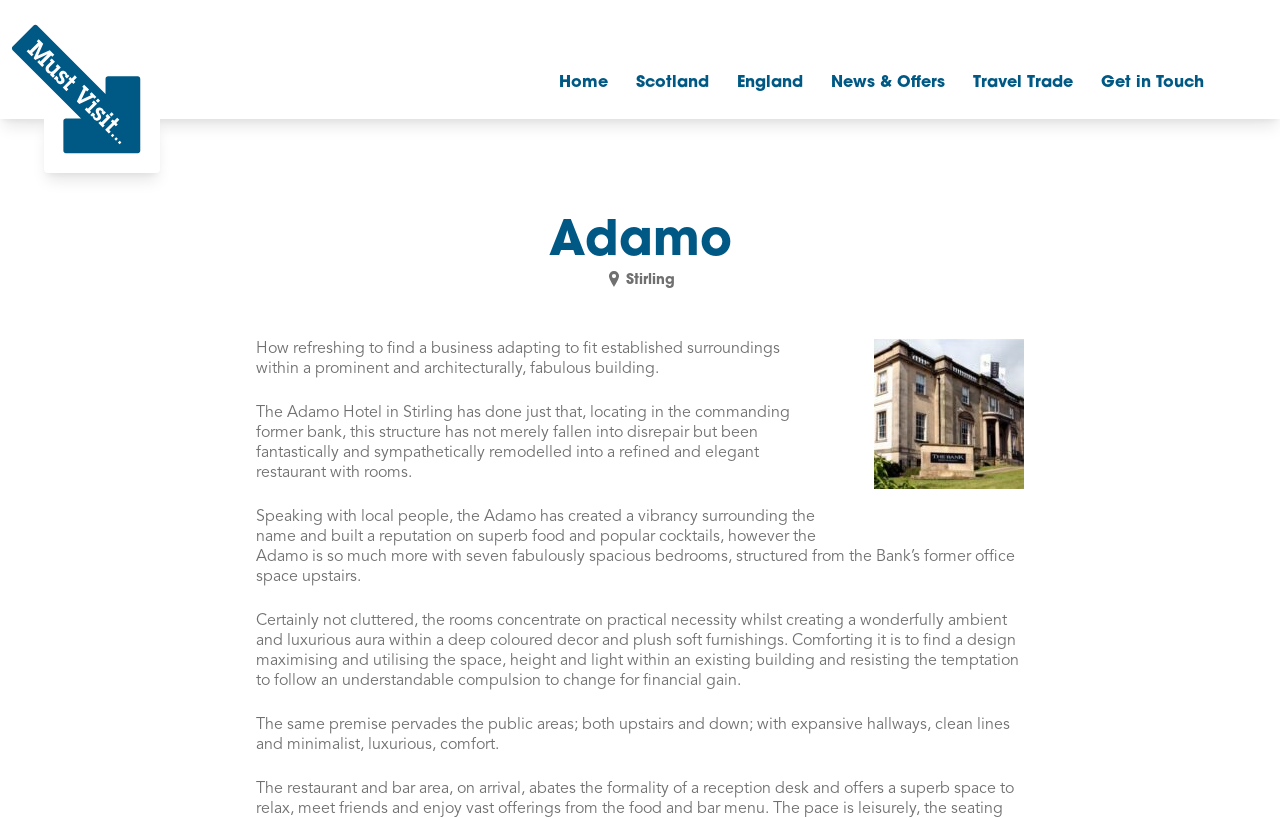Using the provided description Must Visit, find the bounding box coordinates for the UI element. Provide the coordinates in (top-left x, top-left y, bottom-right x, bottom-right y) format, ensuring all values are between 0 and 1.

[0.009, 0.029, 0.11, 0.188]